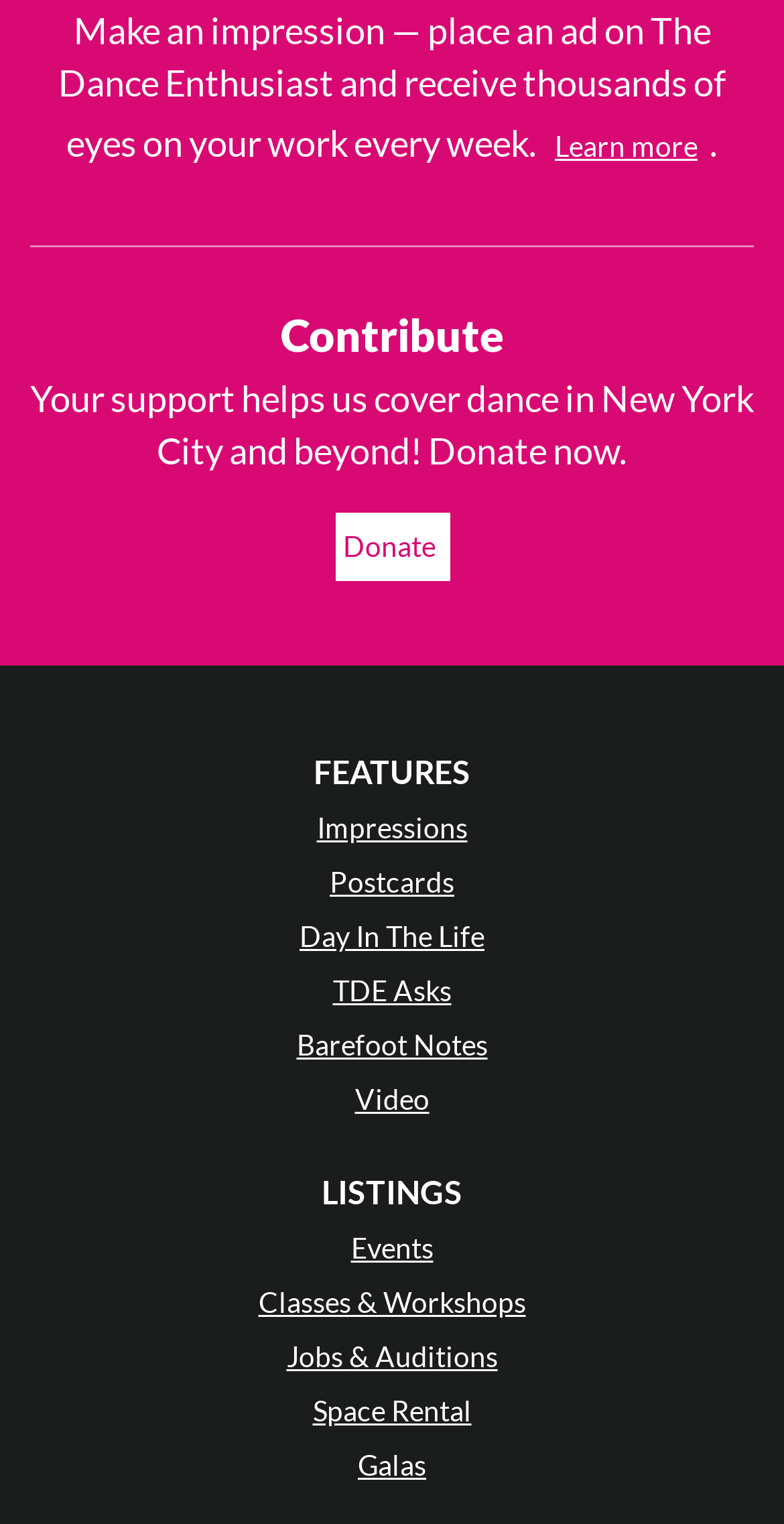Identify the bounding box coordinates of the clickable region required to complete the instruction: "Explore features". The coordinates should be given as four float numbers within the range of 0 and 1, i.e., [left, top, right, bottom].

[0.4, 0.496, 0.6, 0.519]